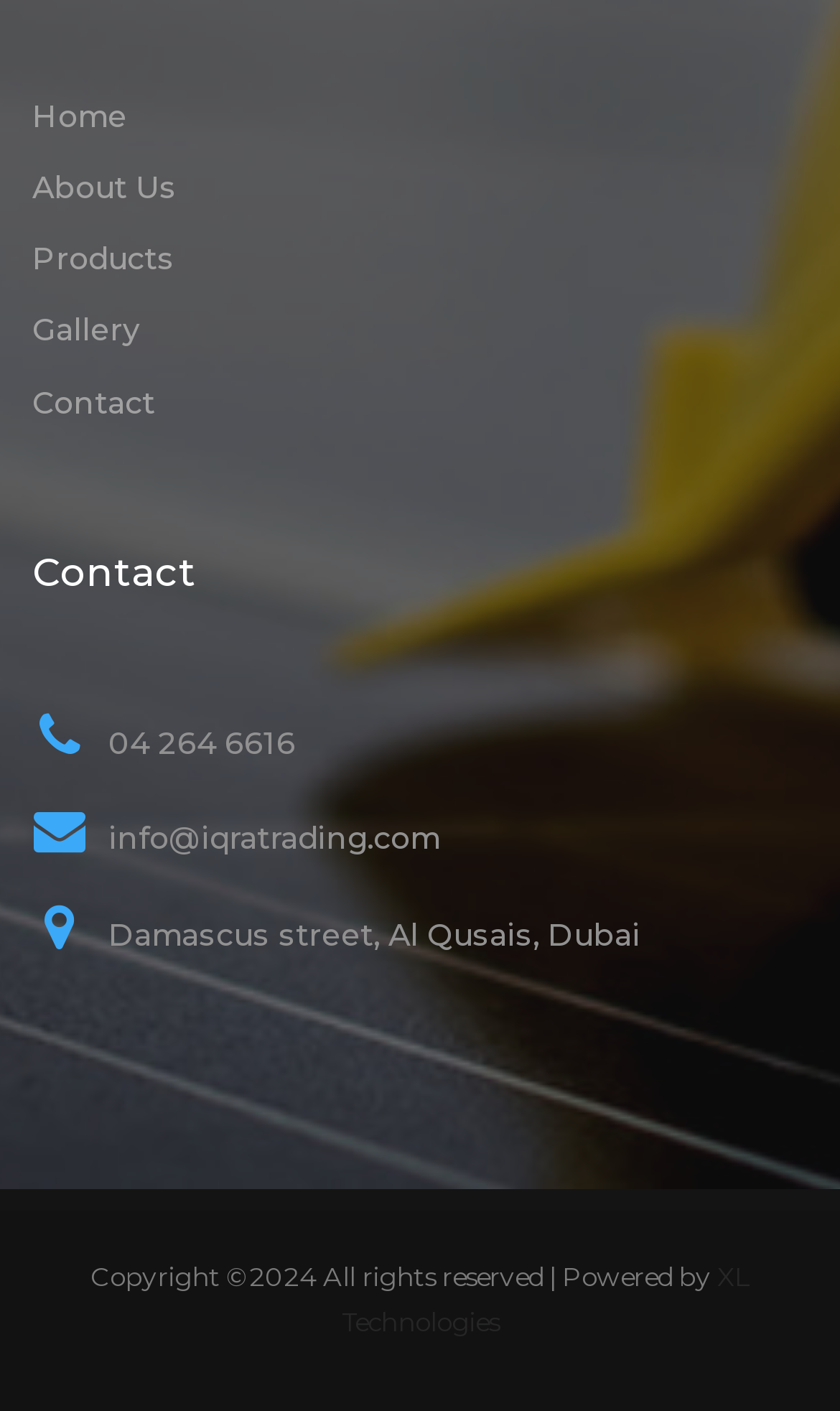Please respond in a single word or phrase: 
What is the name of the company that powered the website?

XL Technologies